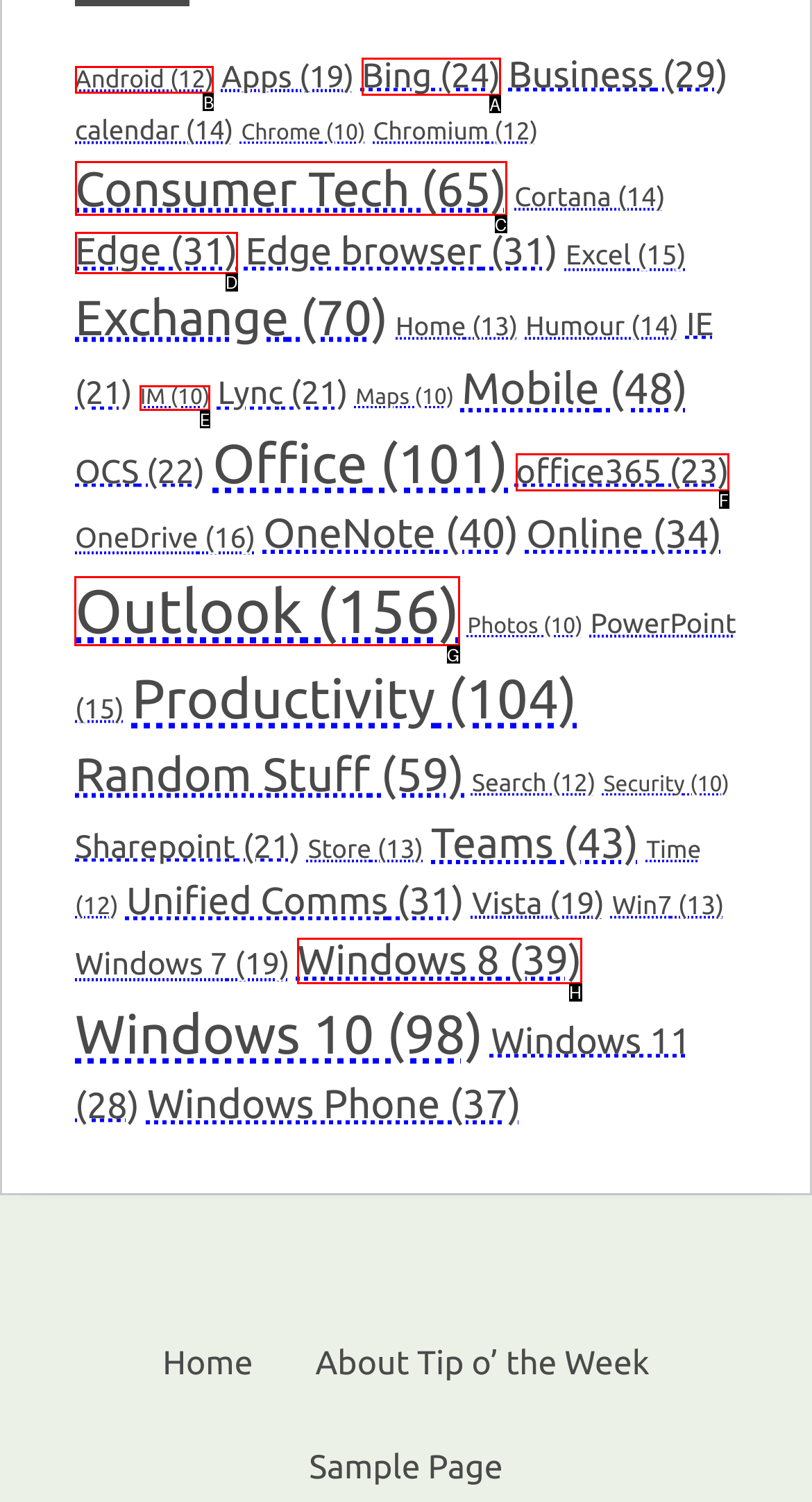Out of the given choices, which letter corresponds to the UI element required to Check Outlook? Answer with the letter.

G